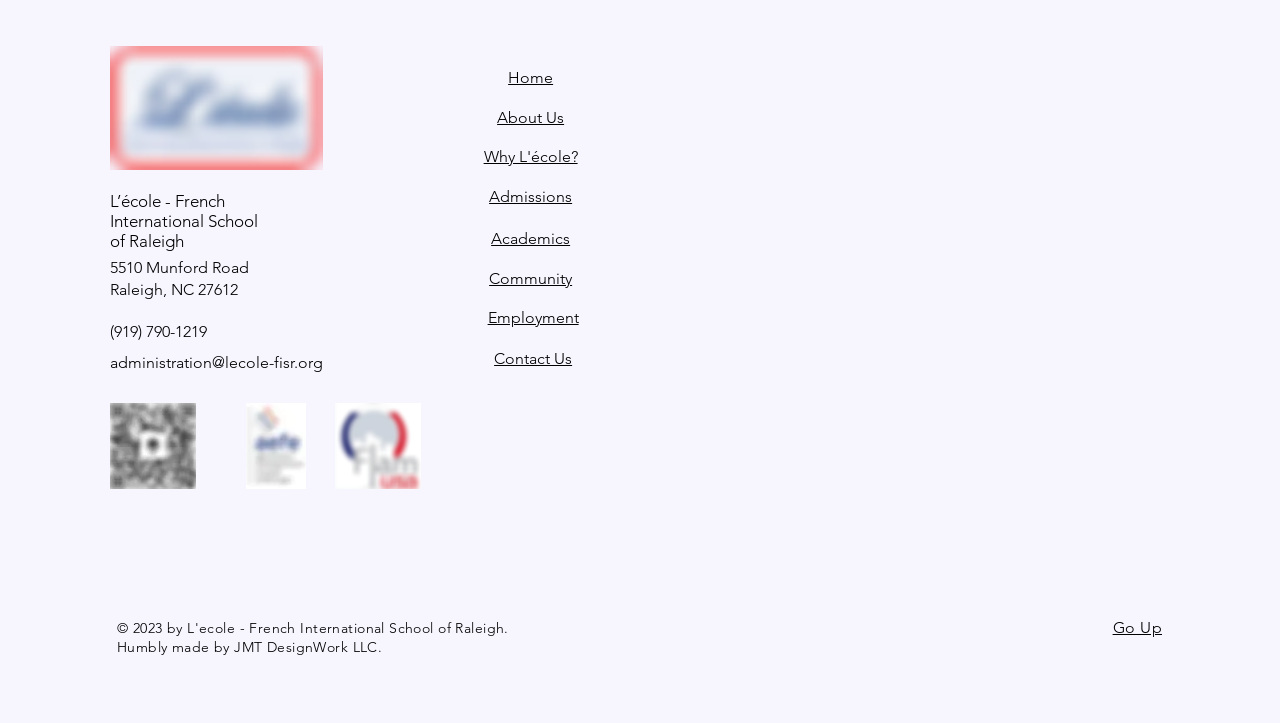Can you pinpoint the bounding box coordinates for the clickable element required for this instruction: "Join the Atlanta White Water Club"? The coordinates should be four float numbers between 0 and 1, i.e., [left, top, right, bottom].

None